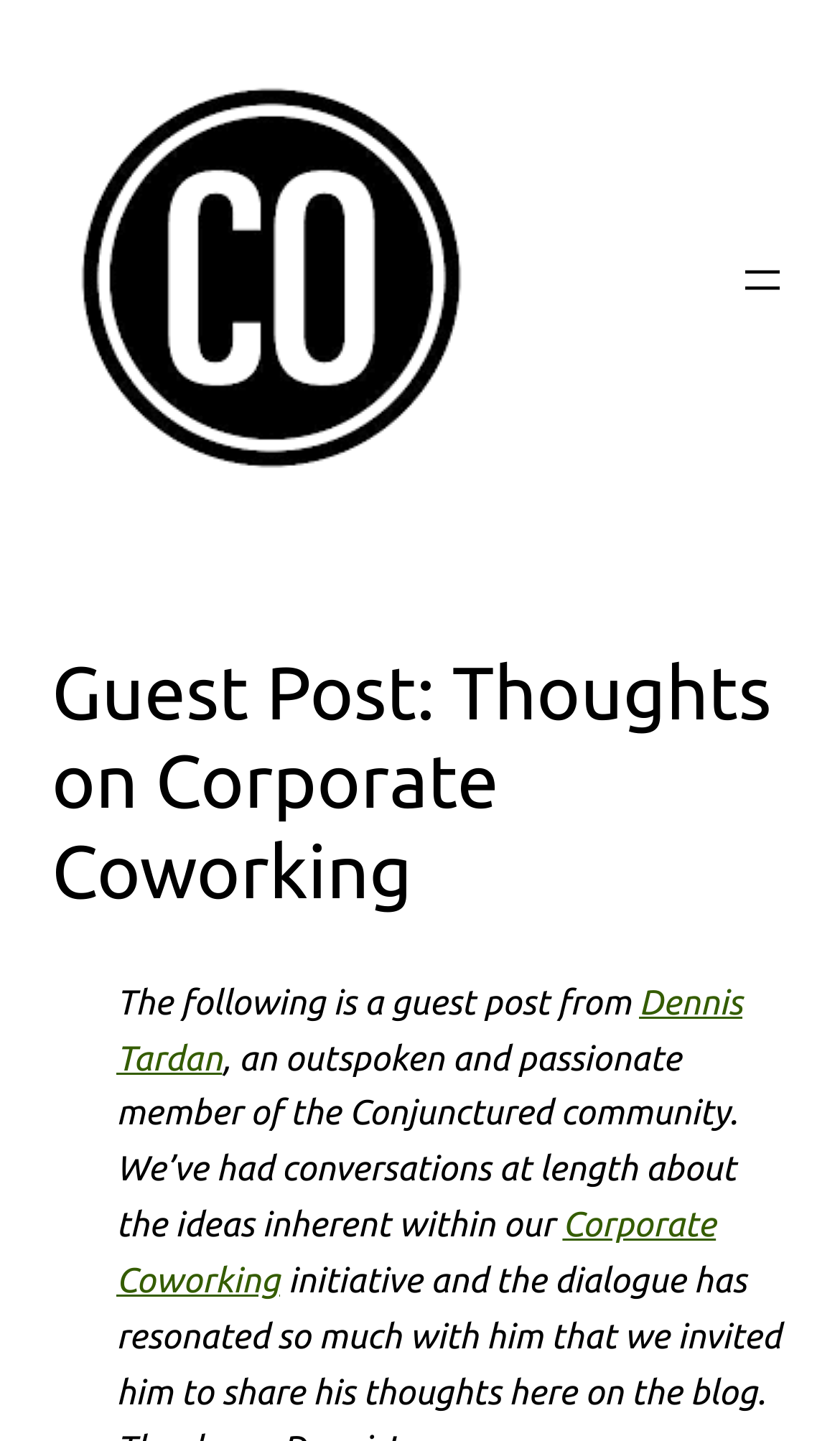Is there a navigation menu on the webpage?
Using the image, provide a detailed and thorough answer to the question.

The presence of a navigation menu can be determined by the 'Header navigation' element which contains a button 'Open menu' with a popup dialog, indicating that there is a navigation menu on the webpage.